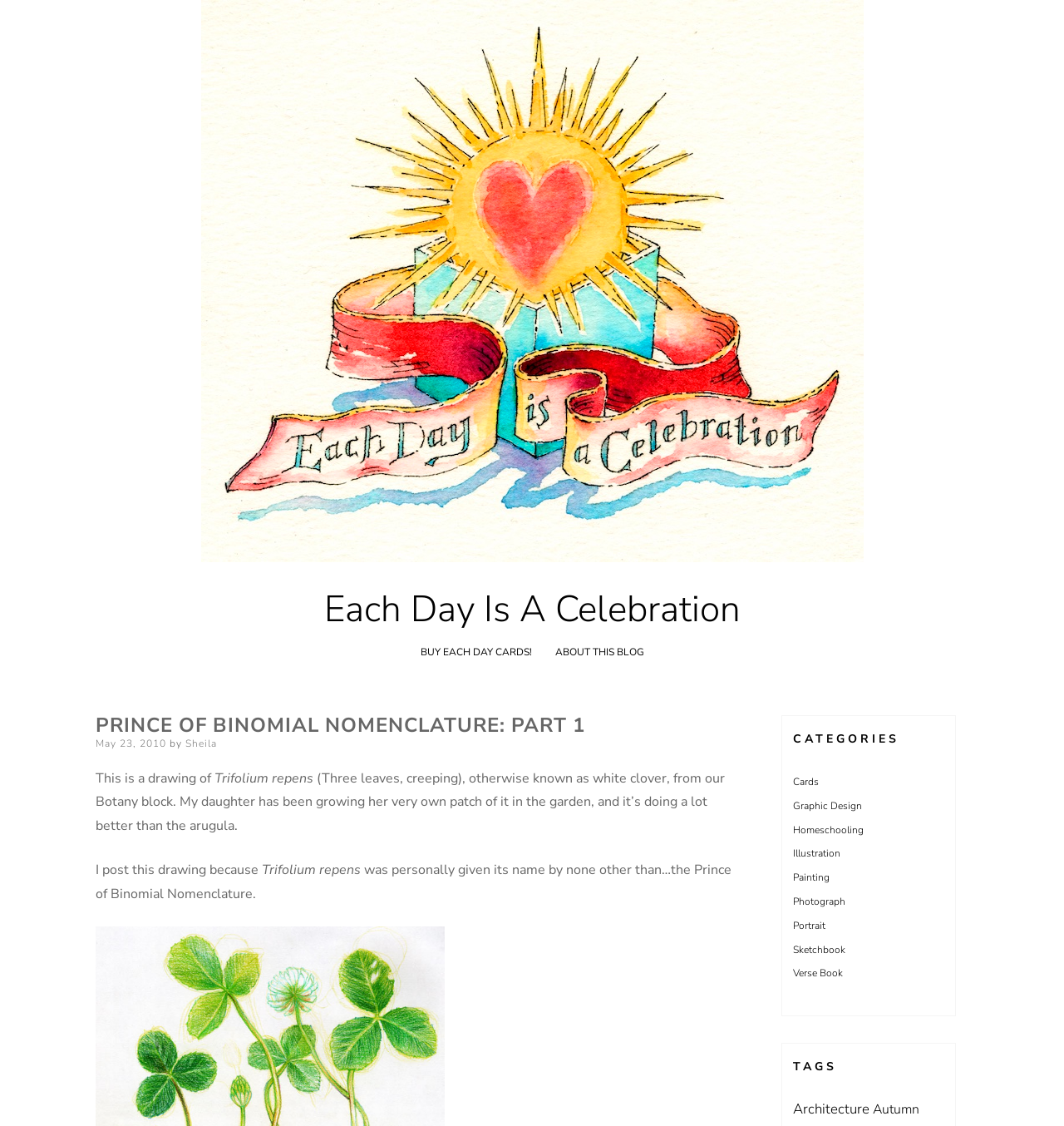Can you find the bounding box coordinates for the element to click on to achieve the instruction: "Read the post from 'May 23, 2010'"?

[0.09, 0.654, 0.156, 0.666]